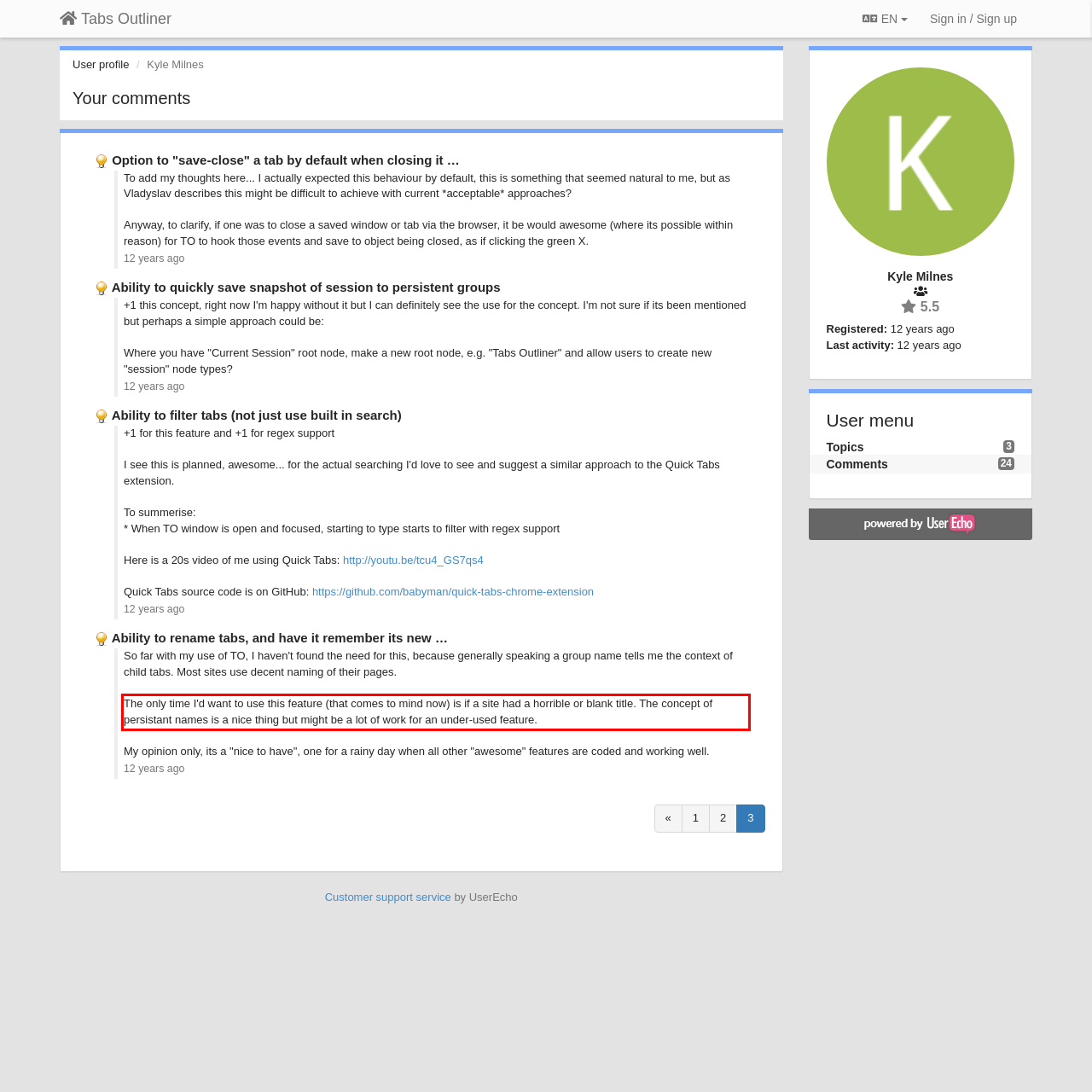Please identify the text within the red rectangular bounding box in the provided webpage screenshot.

The only time I'd want to use this feature (that comes to mind now) is if a site had a horrible or blank title. The concept of persistant names is a nice thing but might be a lot of work for an under-used feature.